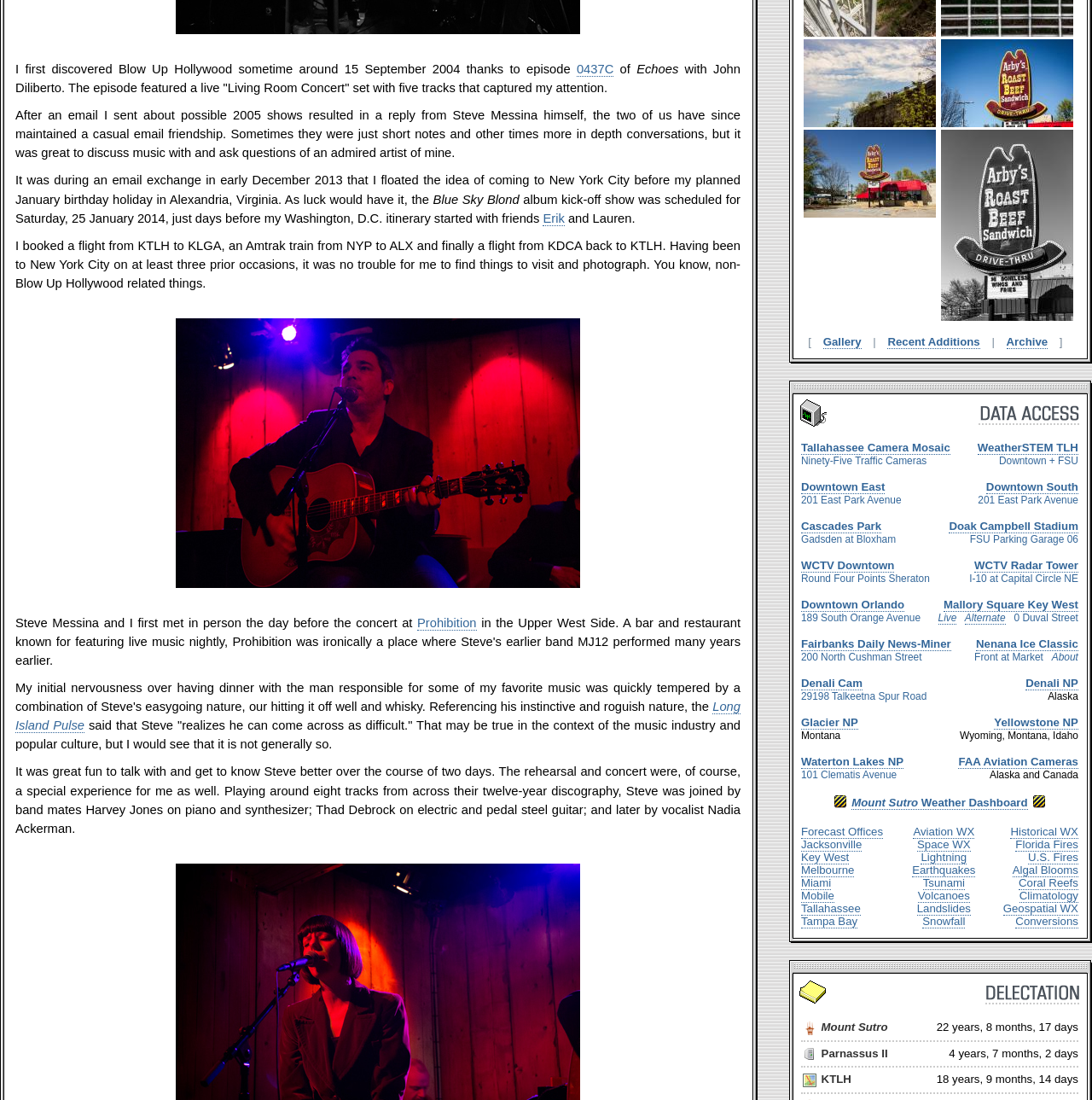Determine the coordinates of the bounding box that should be clicked to complete the instruction: "click the link to Prohibition". The coordinates should be represented by four float numbers between 0 and 1: [left, top, right, bottom].

[0.382, 0.56, 0.436, 0.573]